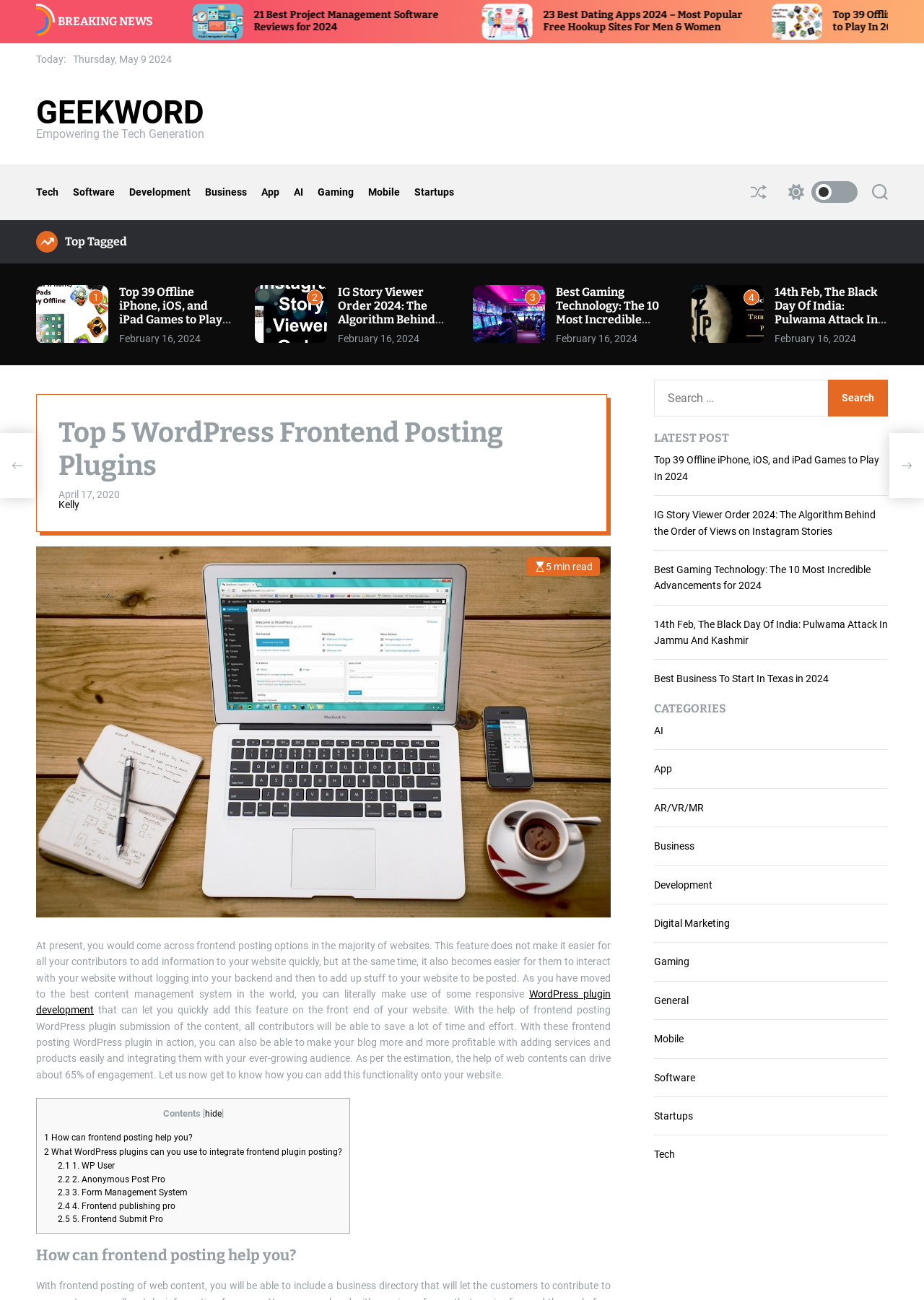Identify the main heading from the webpage and provide its text content.

Top 5 WordPress Frontend Posting Plugins